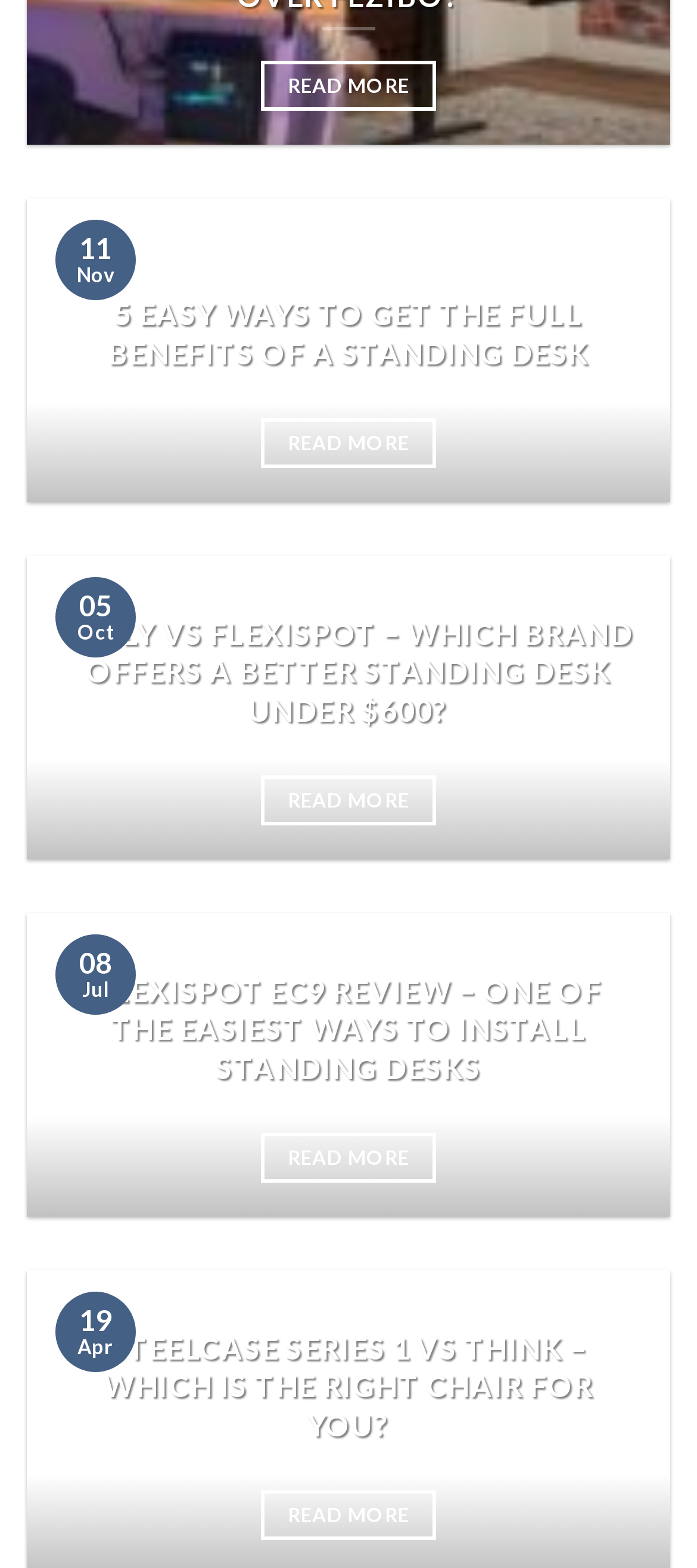Identify and provide the bounding box for the element described by: "Read More".

[0.374, 0.267, 0.626, 0.299]